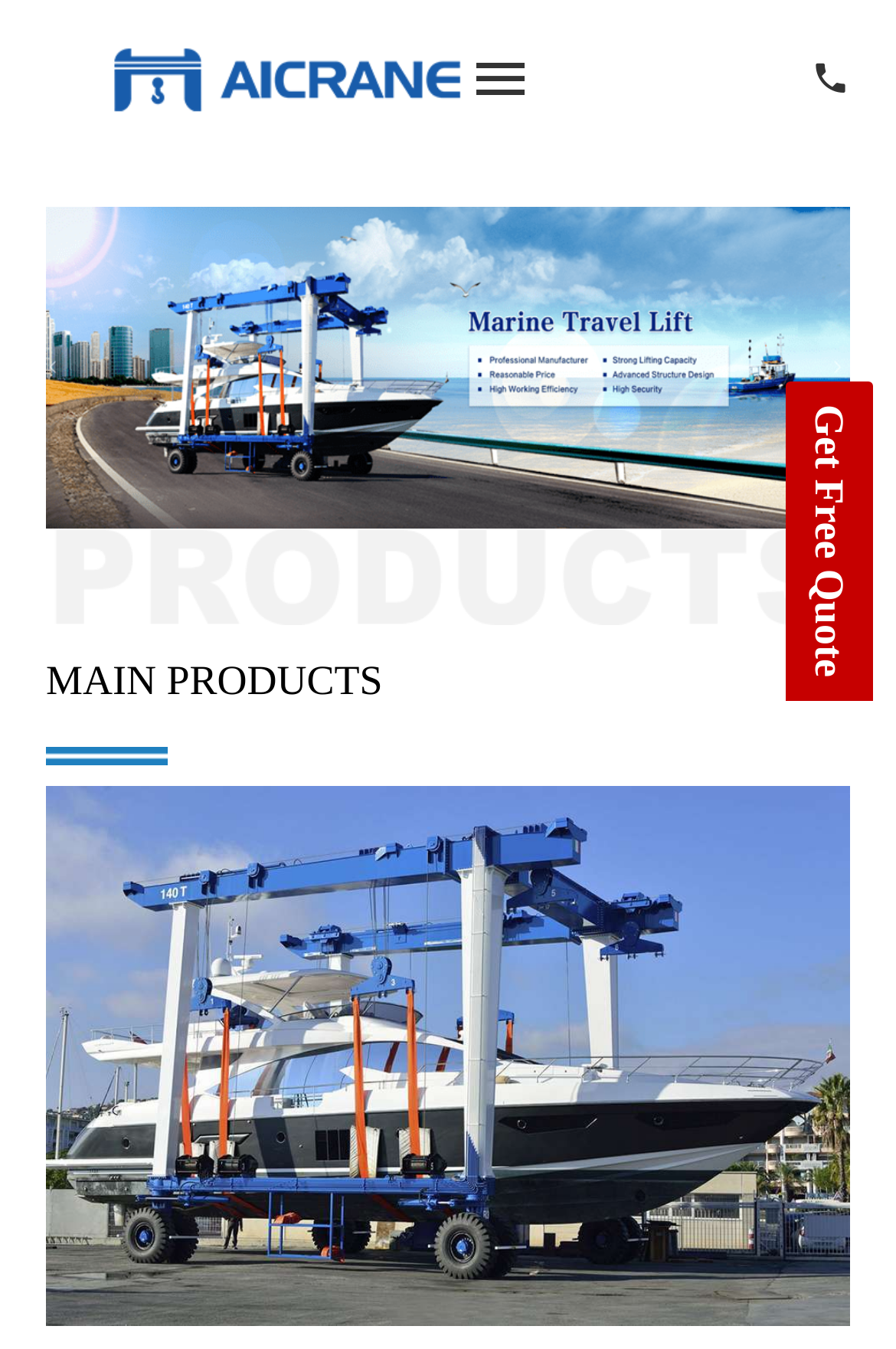What is the purpose of the 'Get Free Quote' button?
Look at the screenshot and provide an in-depth answer.

The 'Get Free Quote' button is a call-to-action element that suggests users can click on it to receive a quote for the products or services offered by the website. Its purpose is to encourage users to take action and engage with the website.